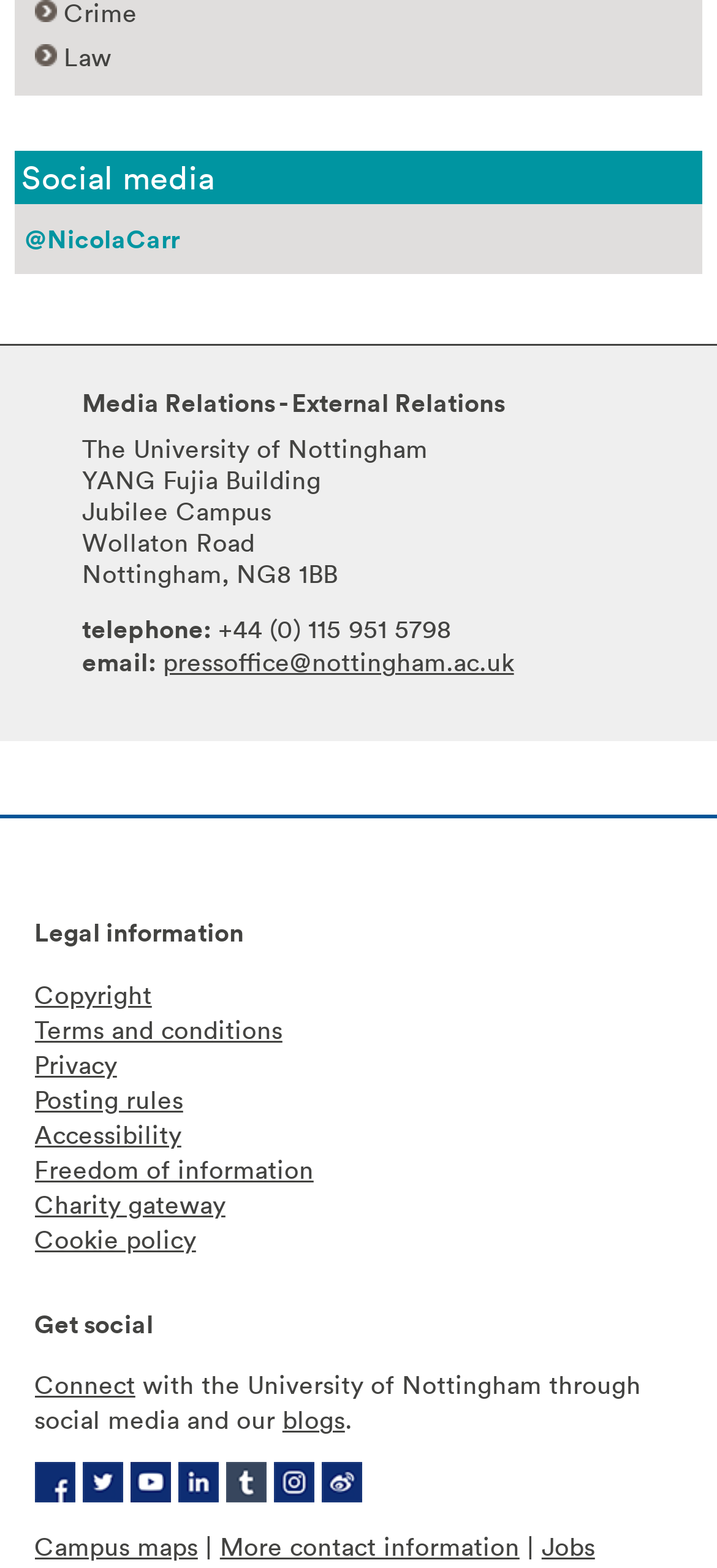Determine the bounding box coordinates of the clickable region to carry out the instruction: "Click on 'Law'".

[0.048, 0.026, 0.965, 0.045]